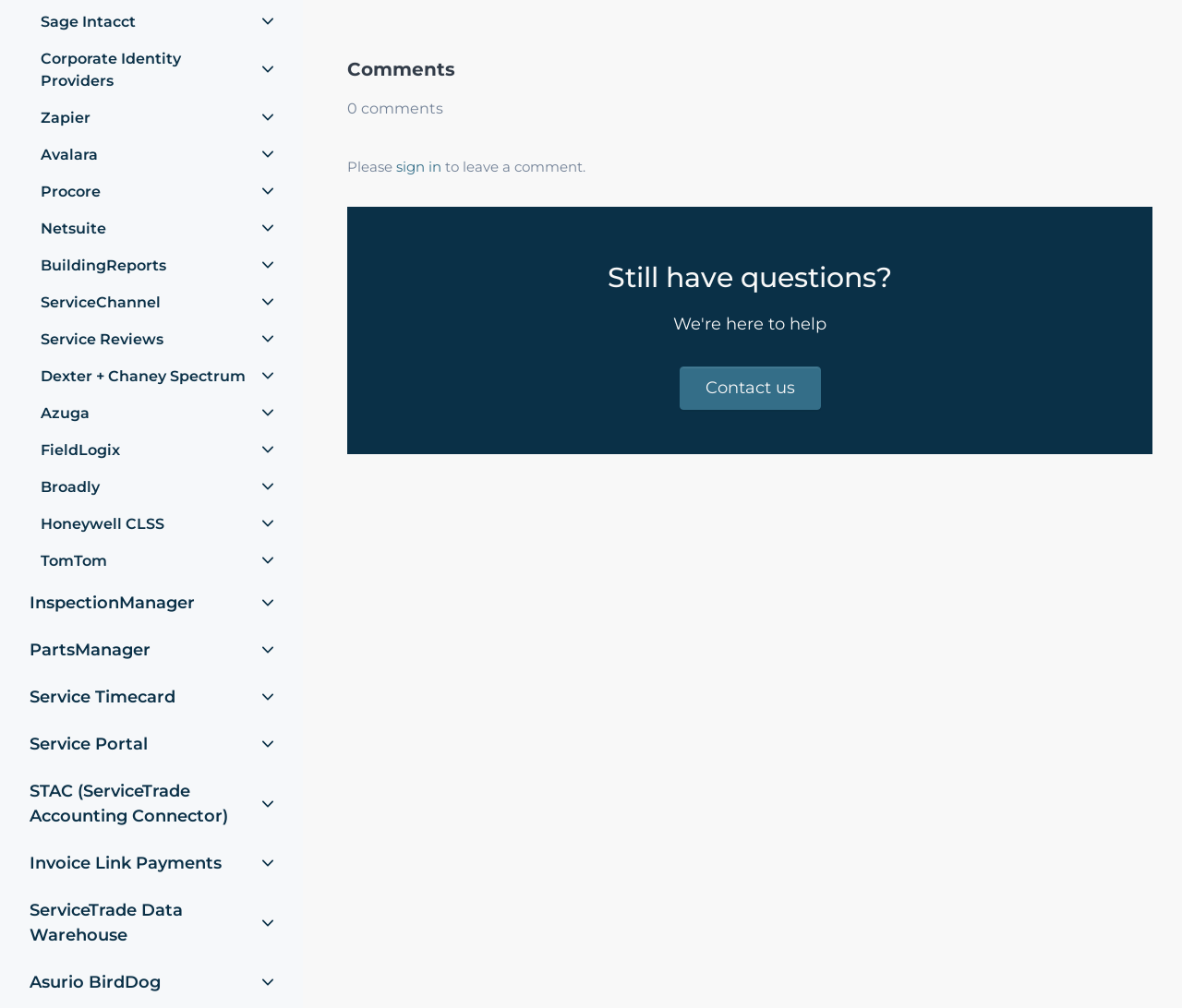Please provide the bounding box coordinates for the element that needs to be clicked to perform the instruction: "Click on 'Asurio BirdDog' link". The coordinates must consist of four float numbers between 0 and 1, formatted as [left, top, right, bottom].

[0.025, 0.951, 0.212, 0.998]